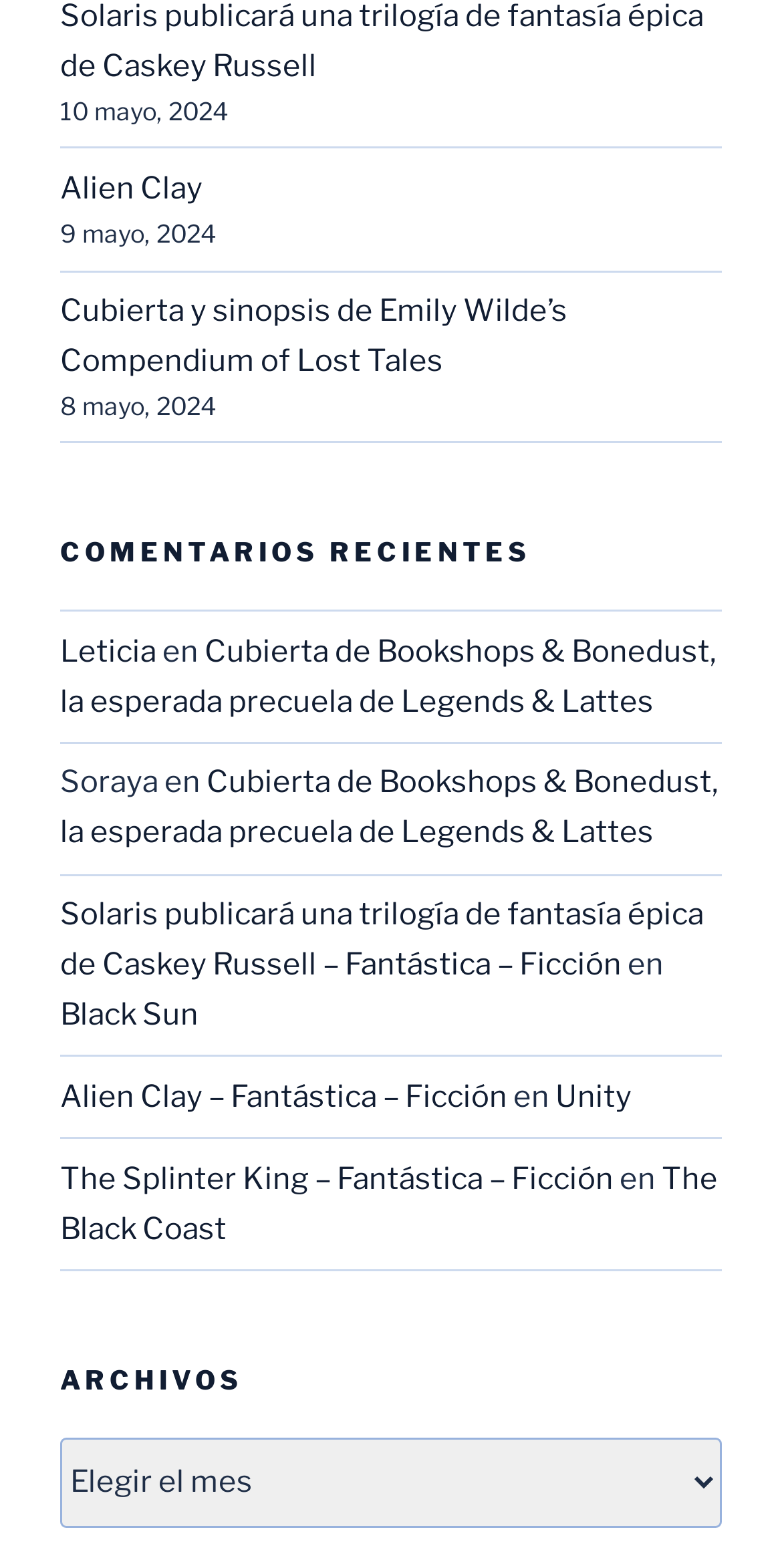Is the 'Archivos' combobox expanded?
Refer to the image and answer the question using a single word or phrase.

False